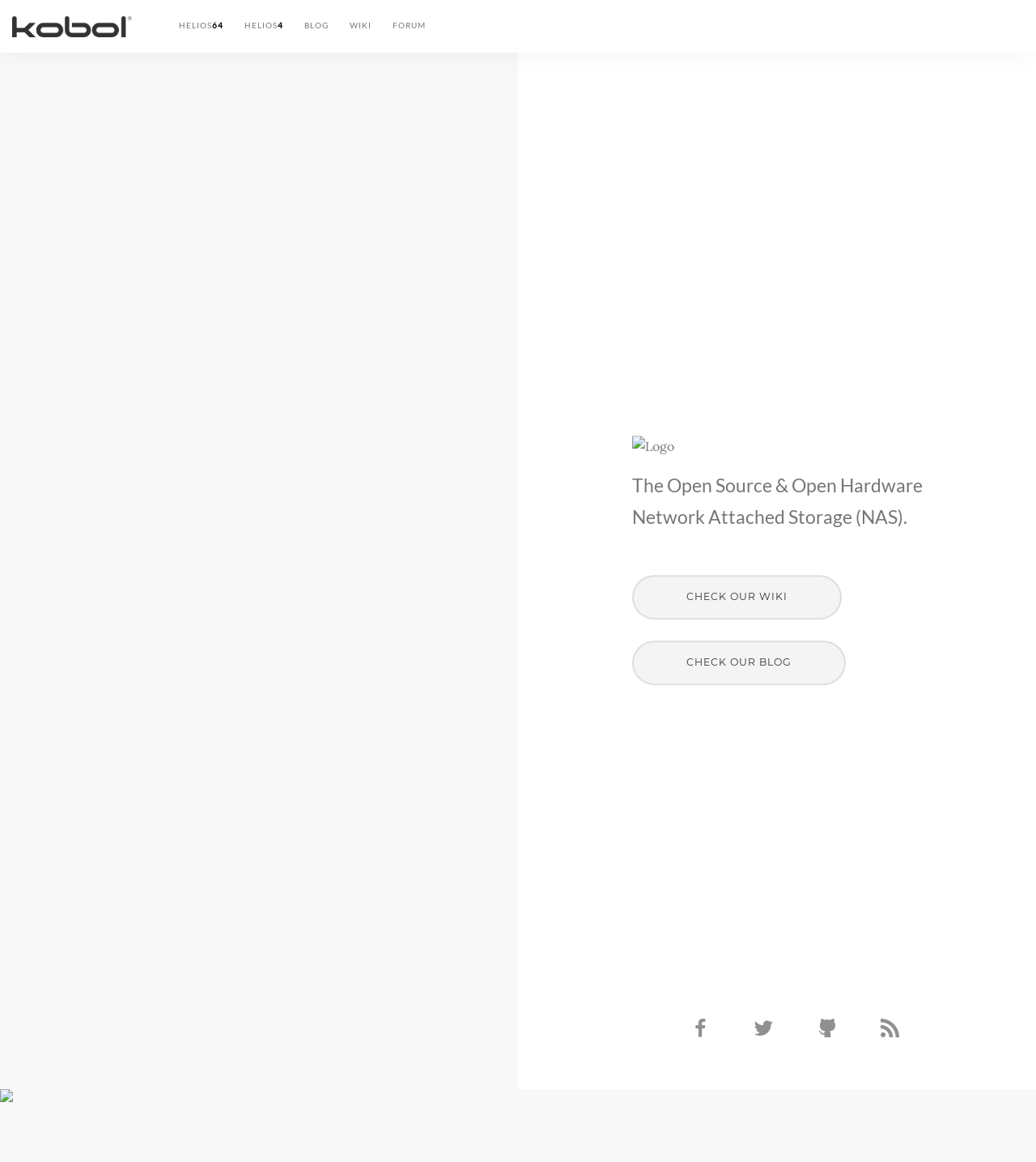Please identify the coordinates of the bounding box for the clickable region that will accomplish this instruction: "check the wiki".

[0.61, 0.495, 0.812, 0.533]